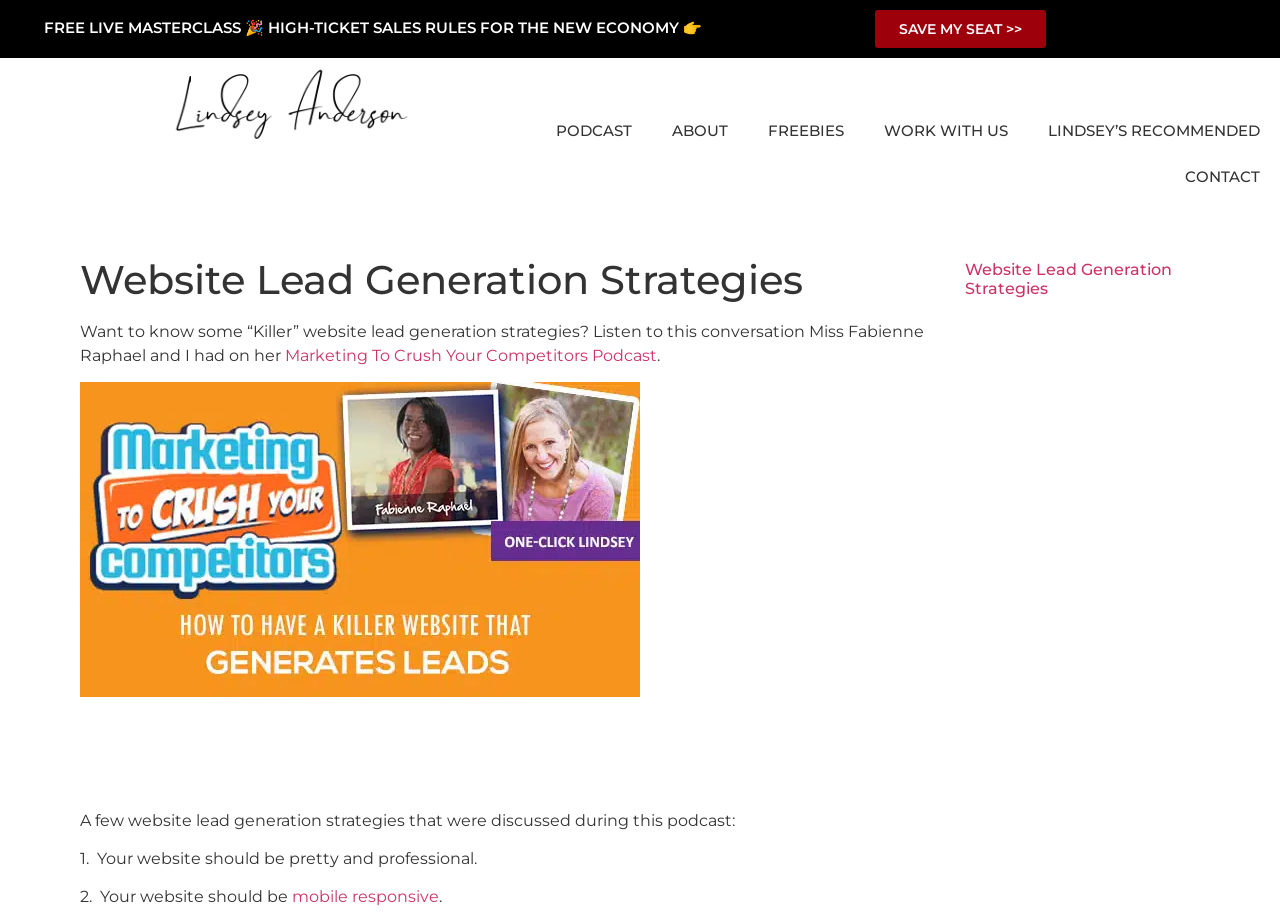From the webpage screenshot, identify the region described by Work With Us. Provide the bounding box coordinates as (top-left x, top-left y, bottom-right x, bottom-right y), with each value being a floating point number between 0 and 1.

[0.675, 0.118, 0.803, 0.169]